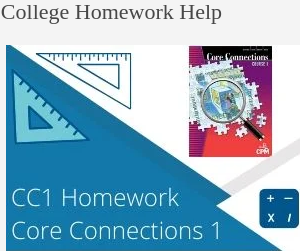Answer the following query with a single word or phrase:
What shape is visible in the background?

Triangle